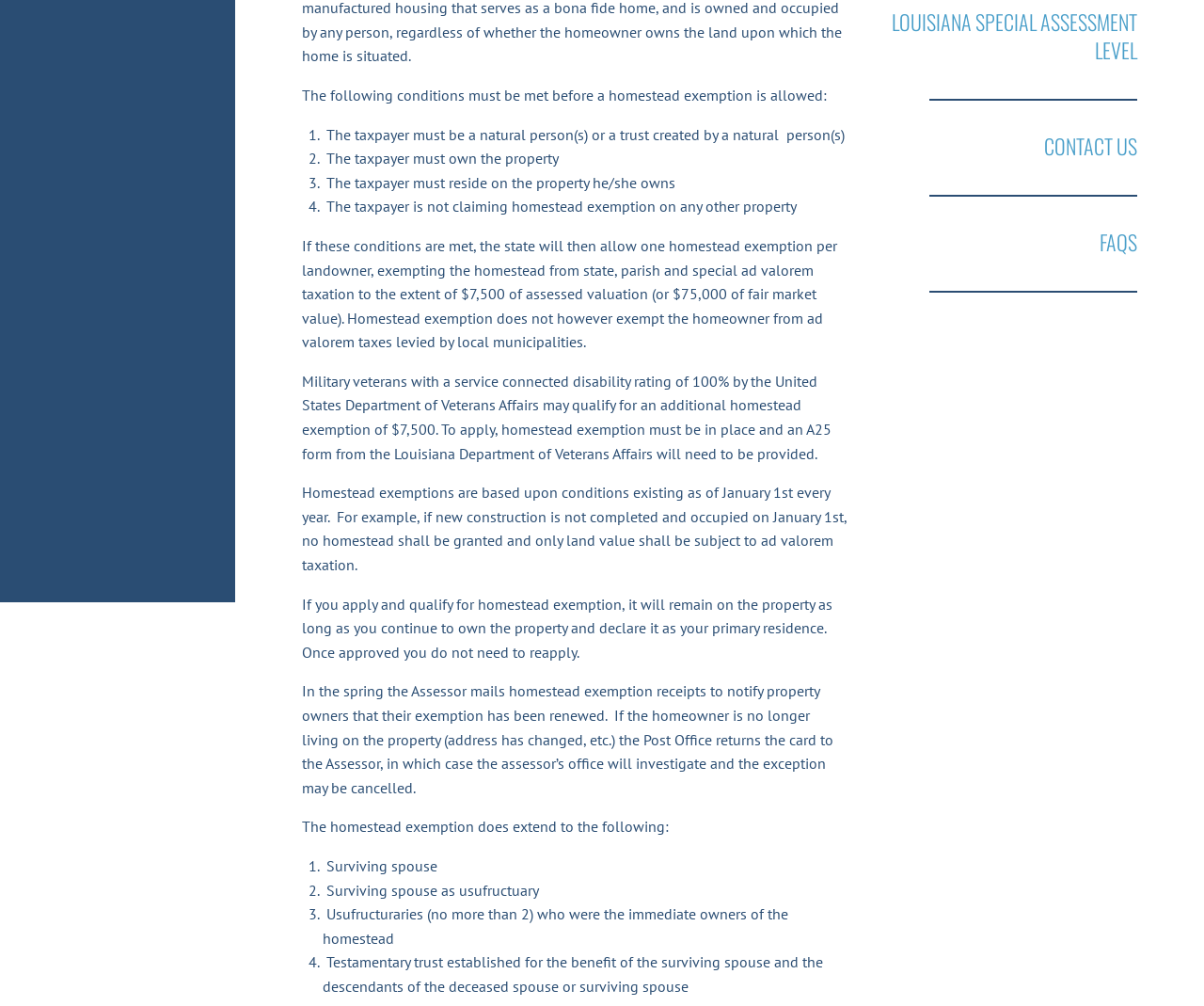Locate the bounding box of the UI element with the following description: "Contact Us".

[0.867, 0.13, 0.945, 0.16]